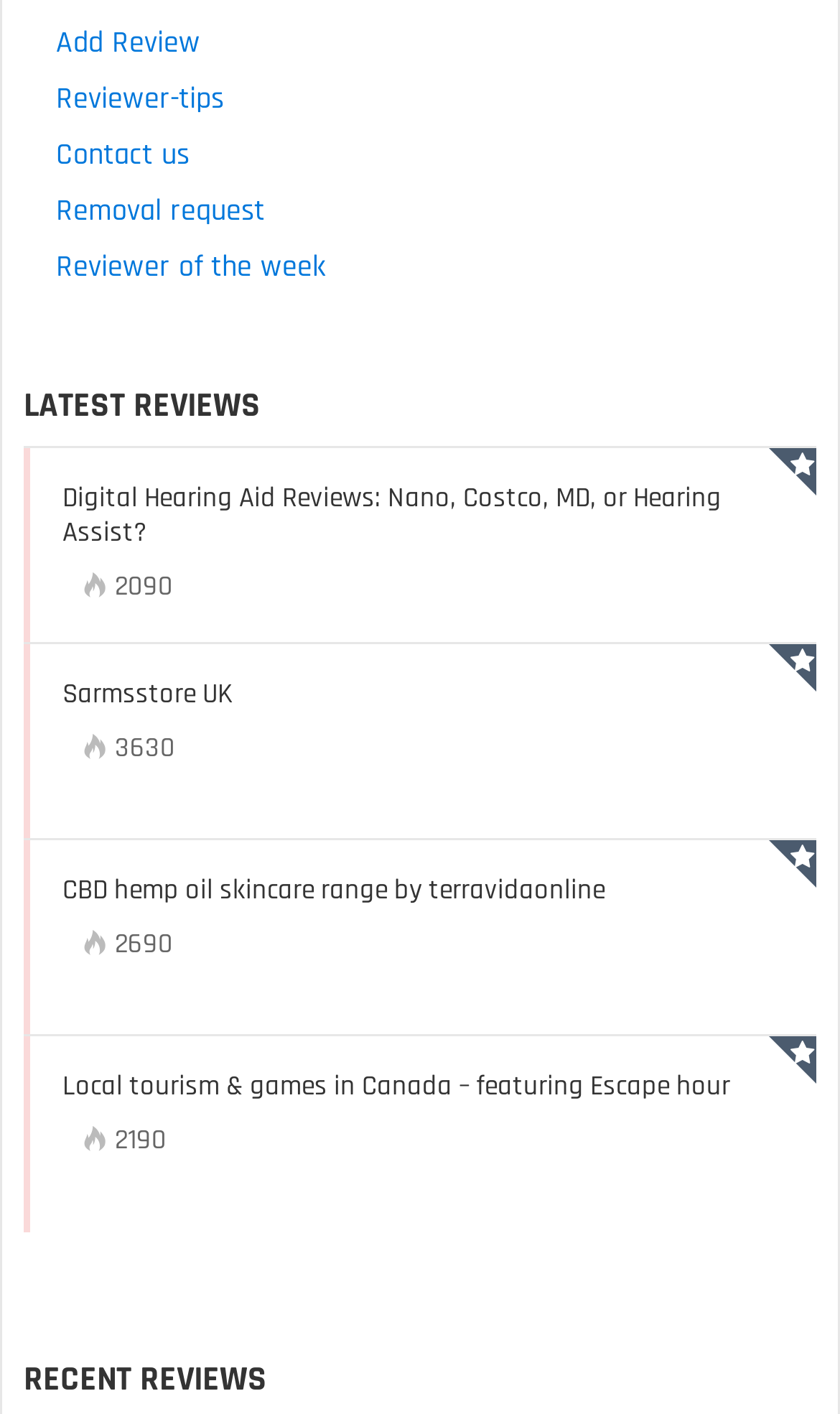What is the title of the last review?
Please provide a single word or phrase based on the screenshot.

Local tourism & games in Canada